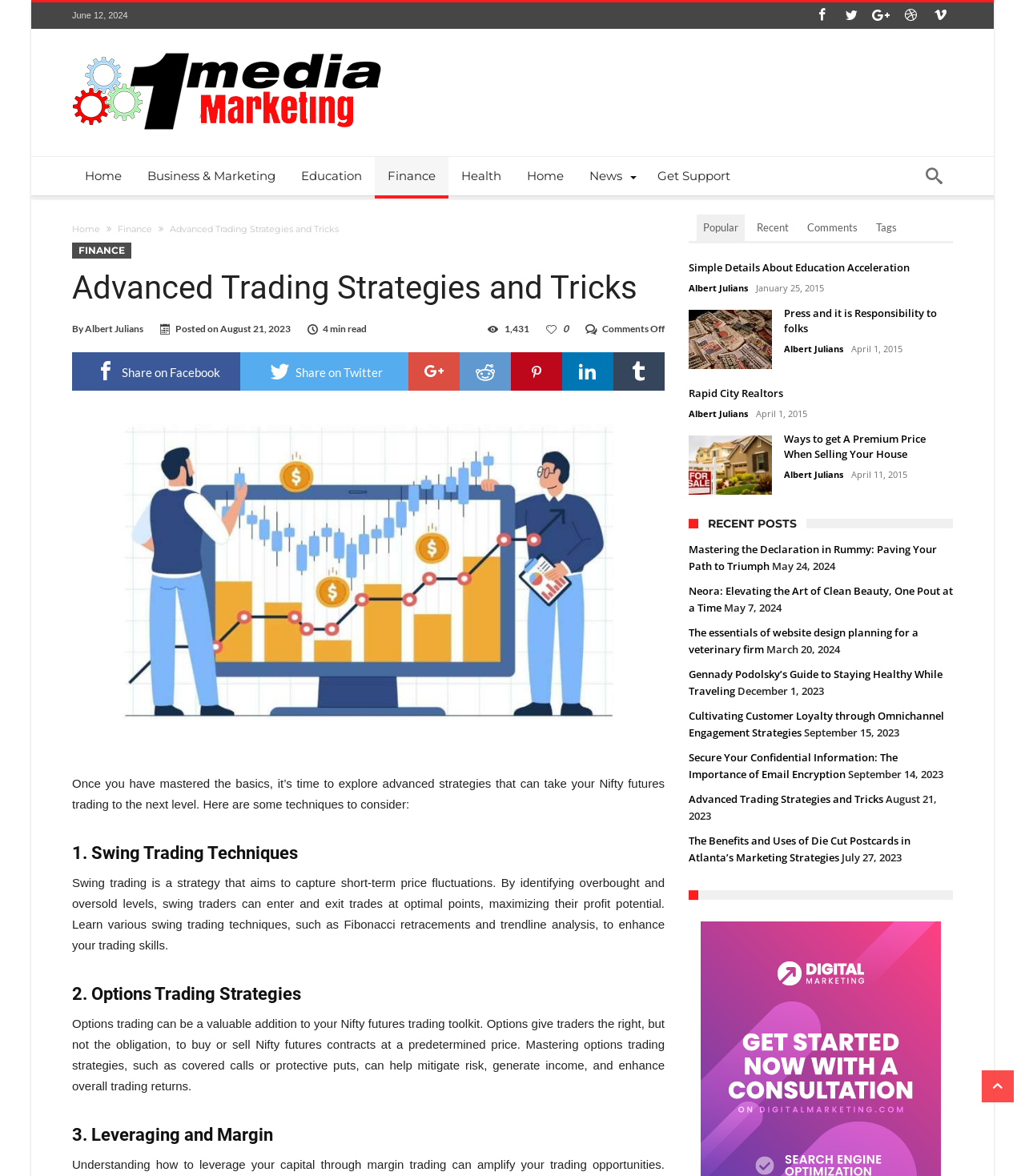Please identify the bounding box coordinates of the element on the webpage that should be clicked to follow this instruction: "Click on the 'Home' link". The bounding box coordinates should be given as four float numbers between 0 and 1, formatted as [left, top, right, bottom].

[0.07, 0.133, 0.131, 0.166]